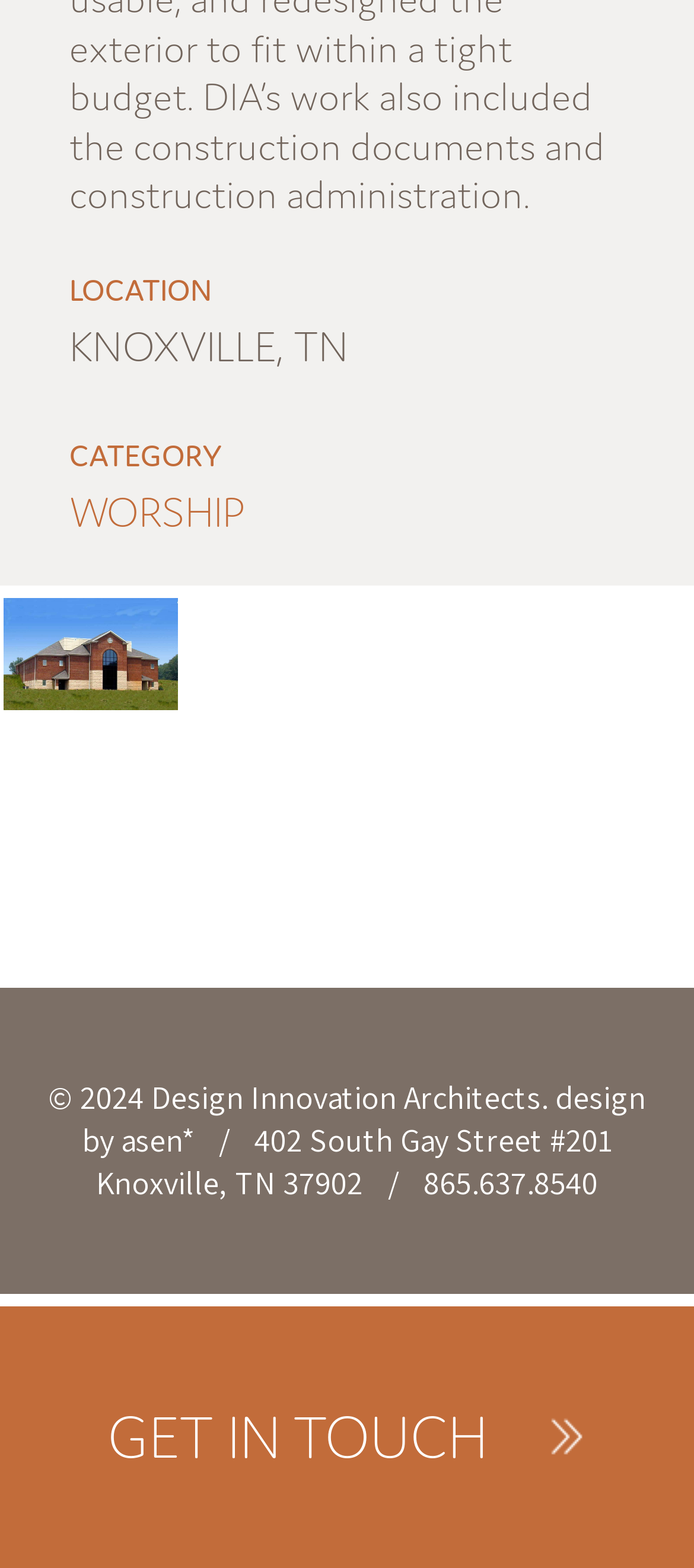What is the category of Westlake Baptist Church?
Identify the answer in the screenshot and reply with a single word or phrase.

WORSHIP